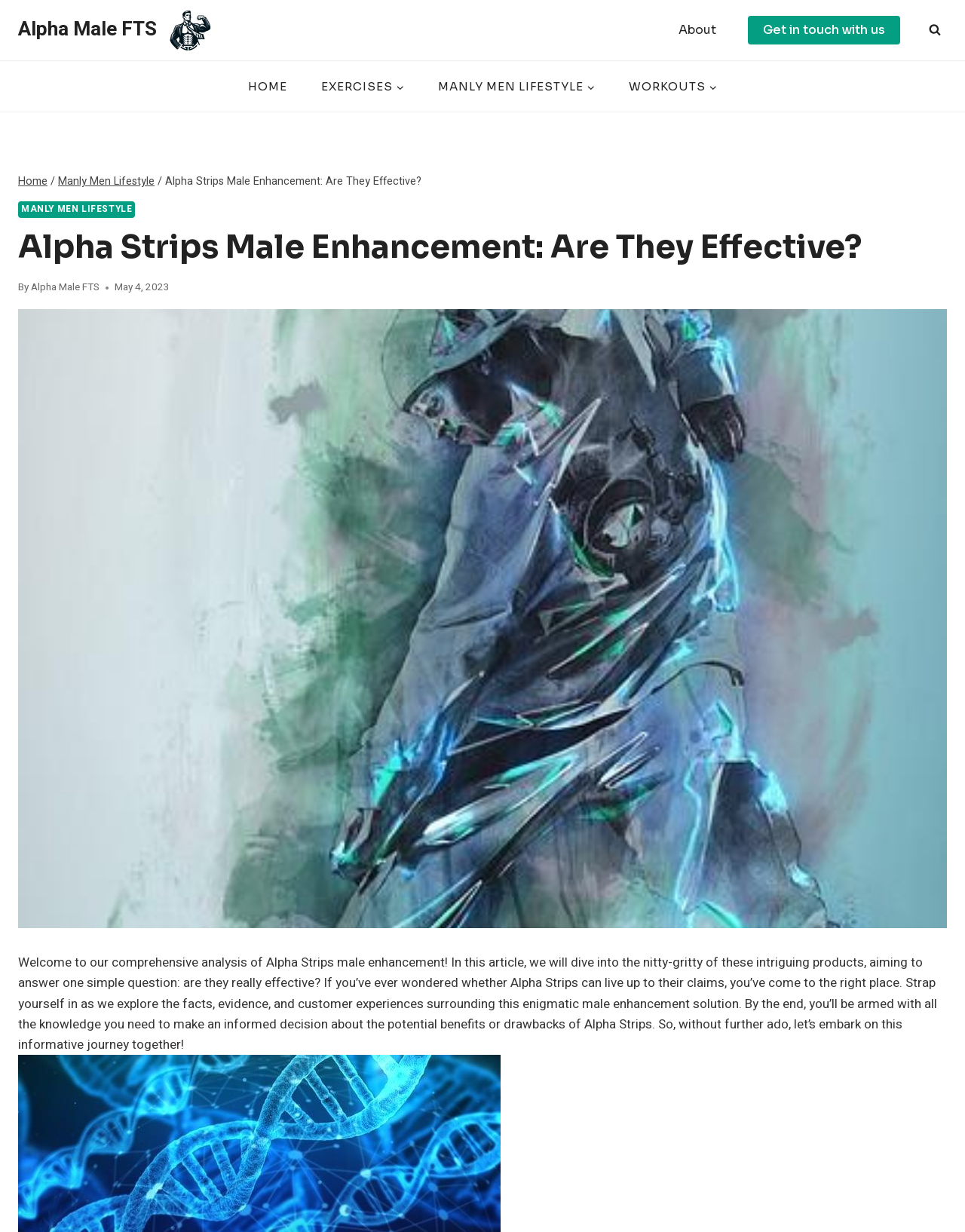Calculate the bounding box coordinates for the UI element based on the following description: "Get in touch with us". Ensure the coordinates are four float numbers between 0 and 1, i.e., [left, top, right, bottom].

[0.775, 0.013, 0.933, 0.036]